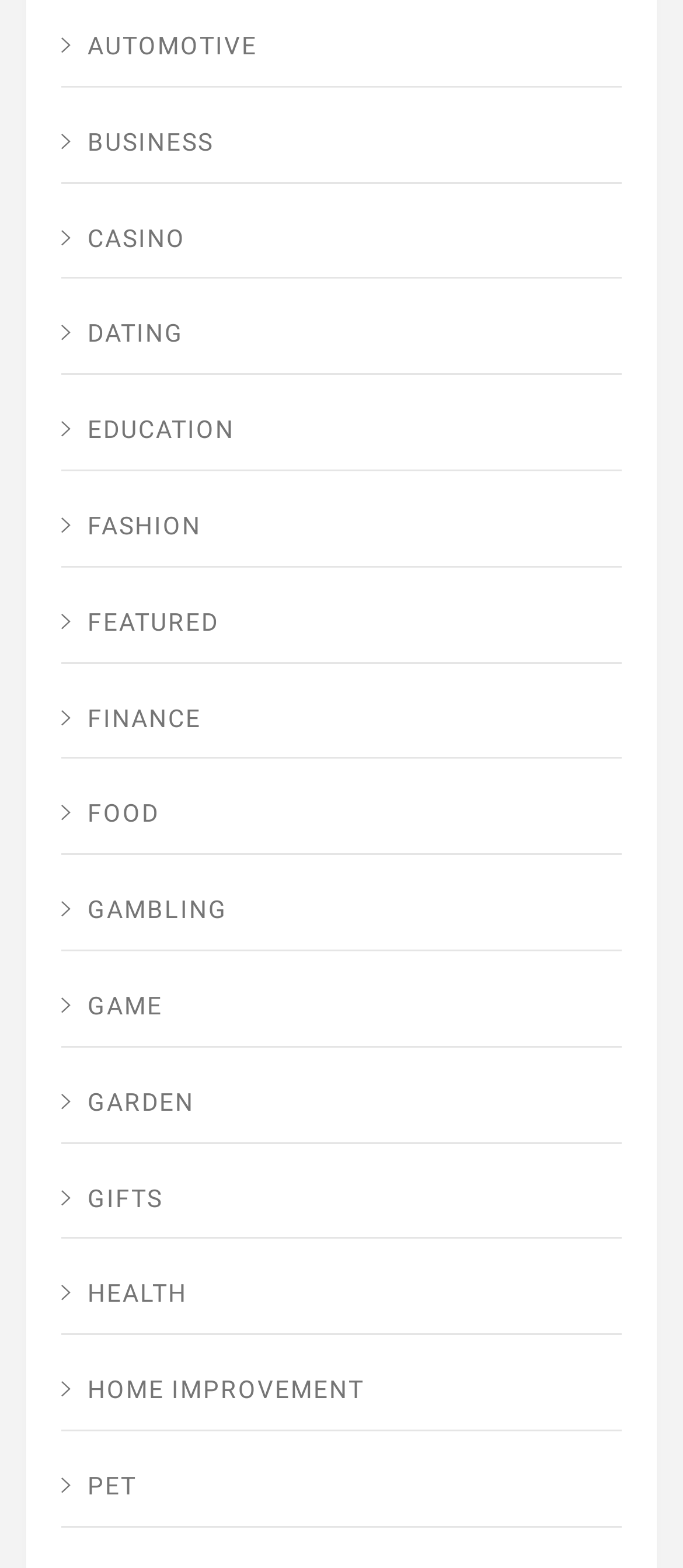Please specify the bounding box coordinates of the area that should be clicked to accomplish the following instruction: "Check out HEALTH". The coordinates should consist of four float numbers between 0 and 1, i.e., [left, top, right, bottom].

[0.09, 0.802, 0.91, 0.852]